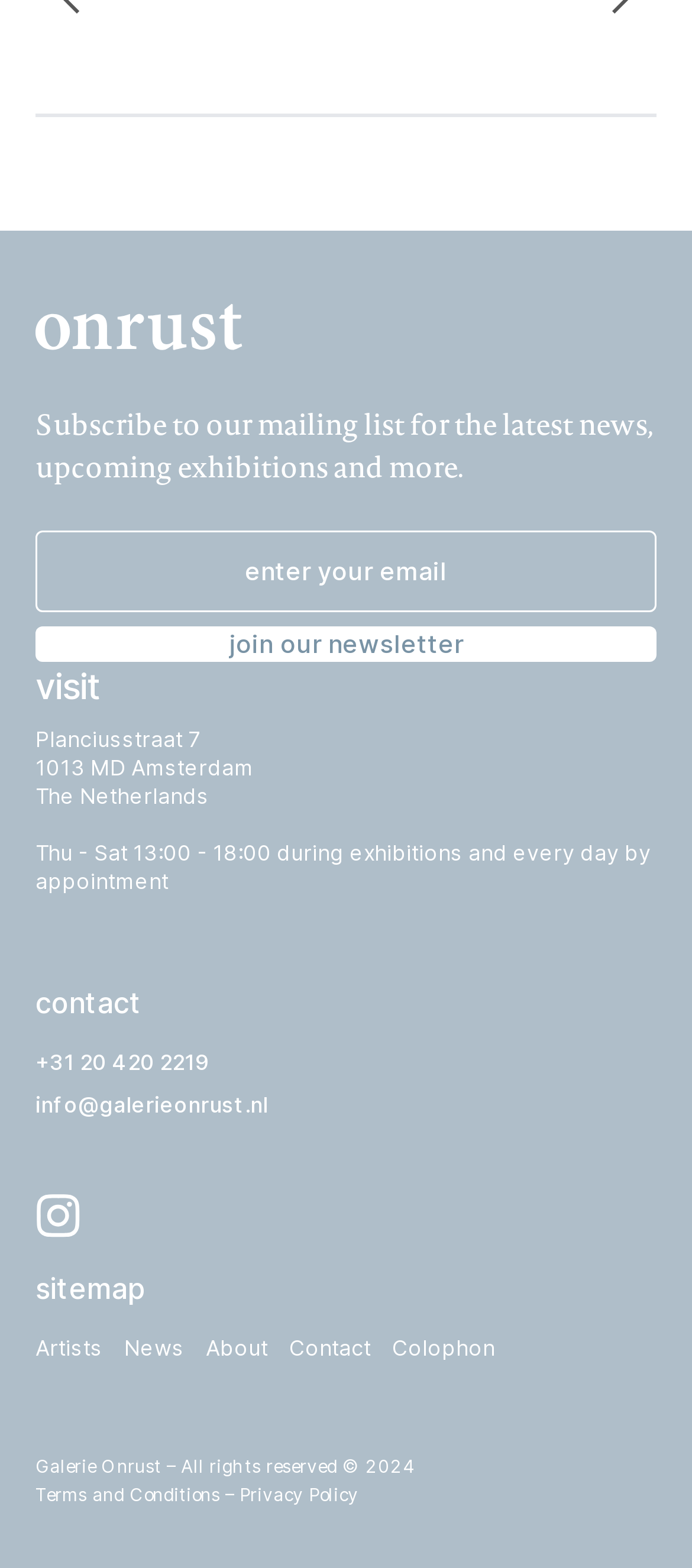Please identify the bounding box coordinates of the area I need to click to accomplish the following instruction: "subscribe to the newsletter".

[0.051, 0.399, 0.949, 0.422]